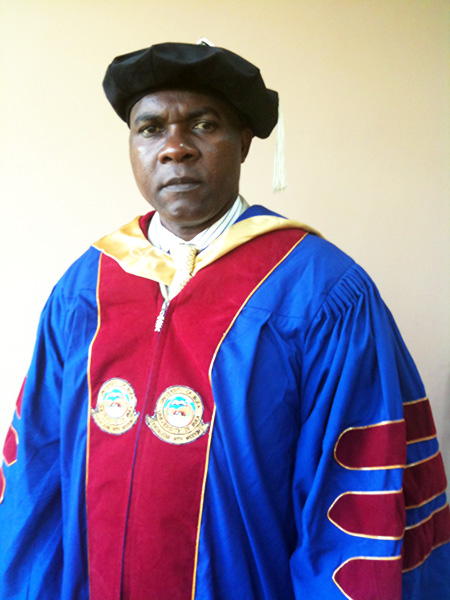Answer the question in one word or a short phrase:
What is the color of the academic gown?

Blue and red